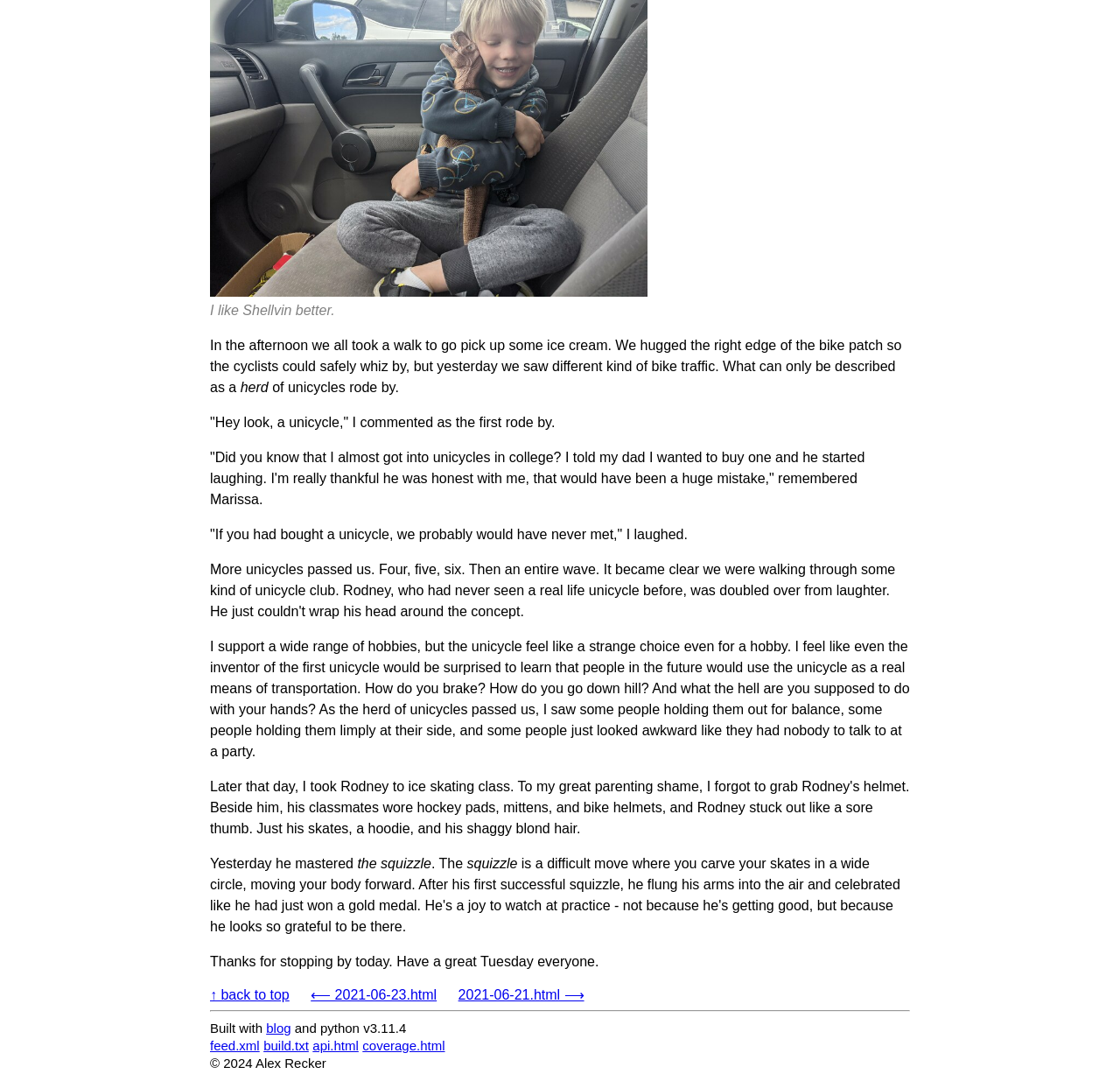Please locate the bounding box coordinates of the element's region that needs to be clicked to follow the instruction: "Click on the 'shellvin' link". The bounding box coordinates should be provided as four float numbers between 0 and 1, i.e., [left, top, right, bottom].

[0.188, 0.263, 0.578, 0.277]